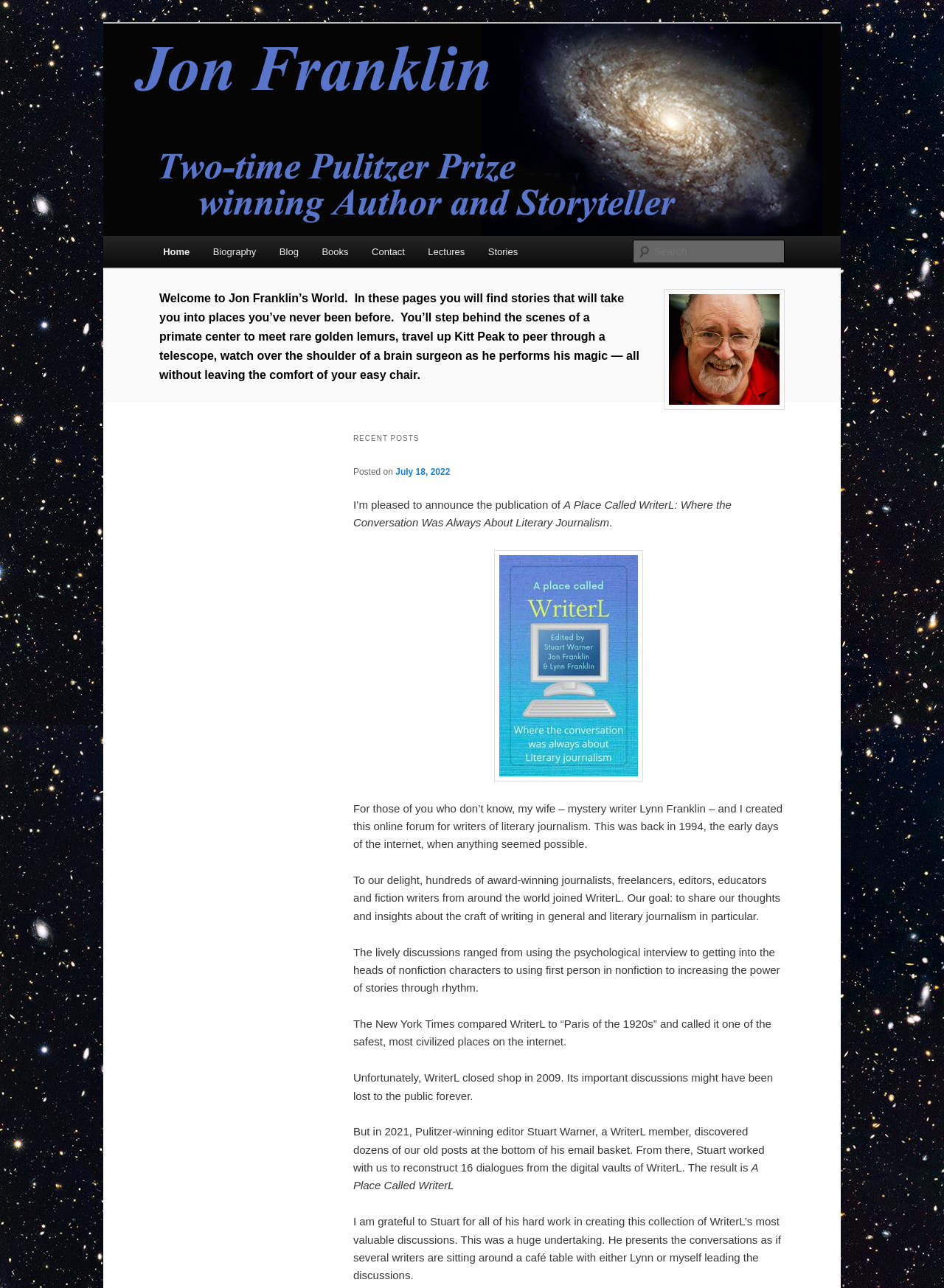Please identify the coordinates of the bounding box that should be clicked to fulfill this instruction: "Search for something".

[0.671, 0.186, 0.831, 0.204]